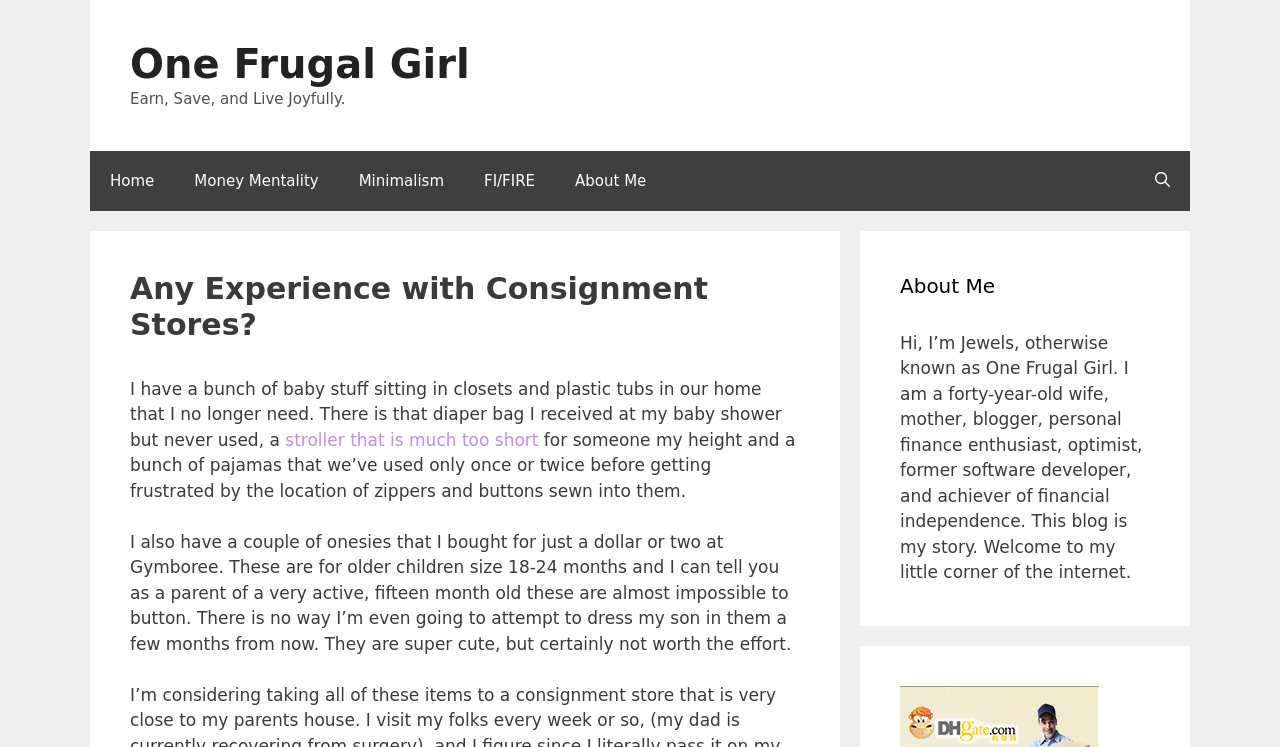Find the bounding box coordinates of the element to click in order to complete this instruction: "Click on the 'About Me' link". The bounding box coordinates must be four float numbers between 0 and 1, denoted as [left, top, right, bottom].

[0.434, 0.201, 0.521, 0.282]